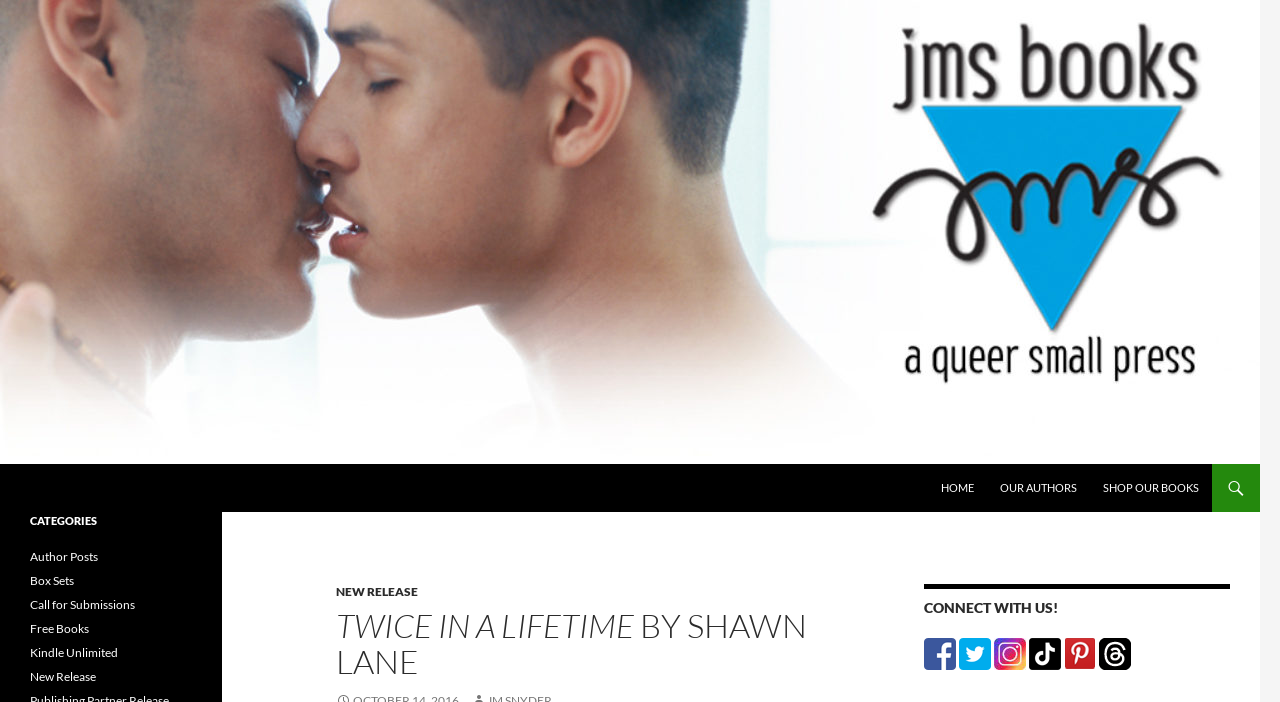Determine the main headline of the webpage and provide its text.

JMS Books LLC